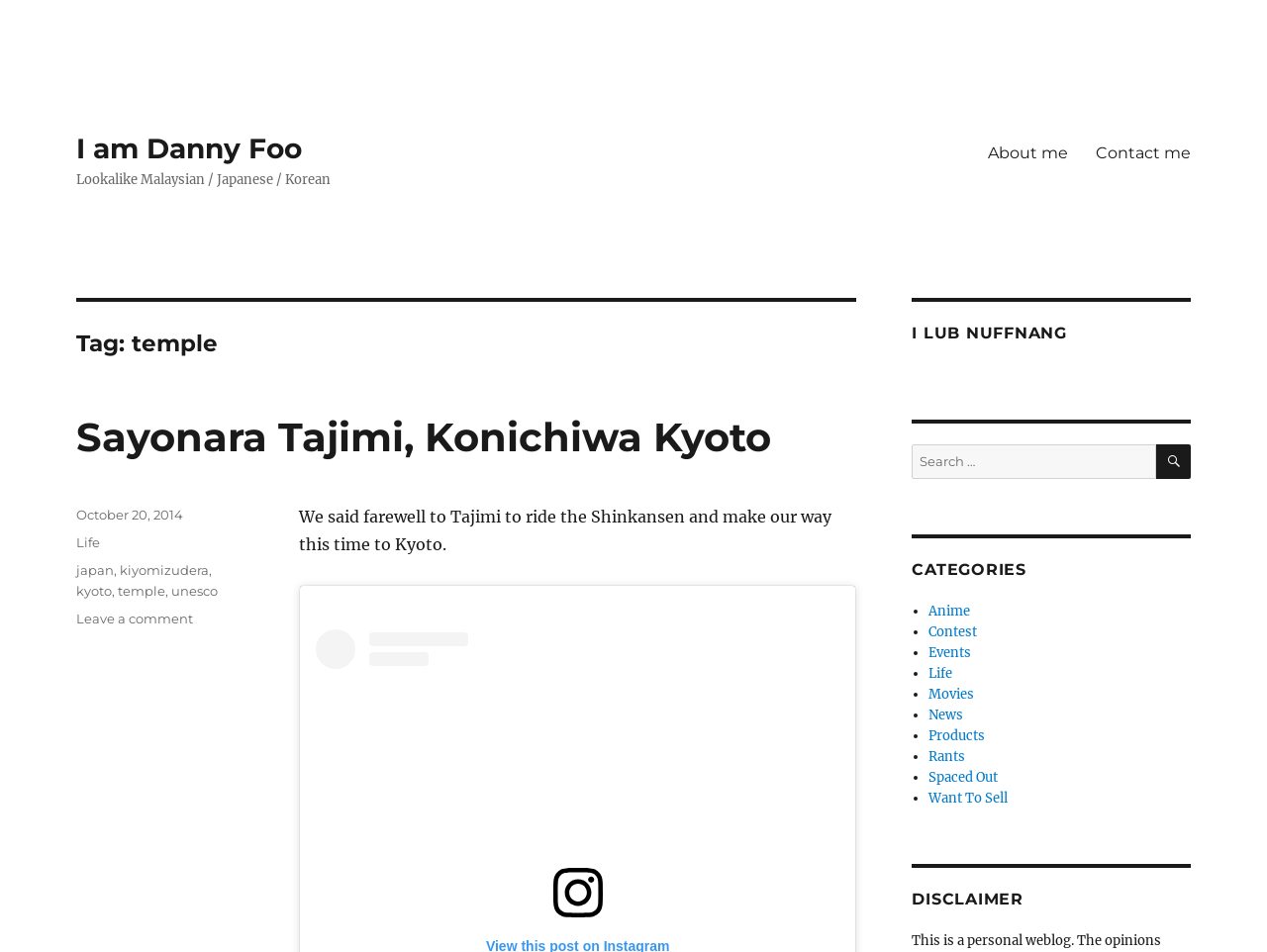Extract the bounding box of the UI element described as: "Sayonara Tajimi, Konichiwa Kyoto".

[0.06, 0.433, 0.609, 0.484]